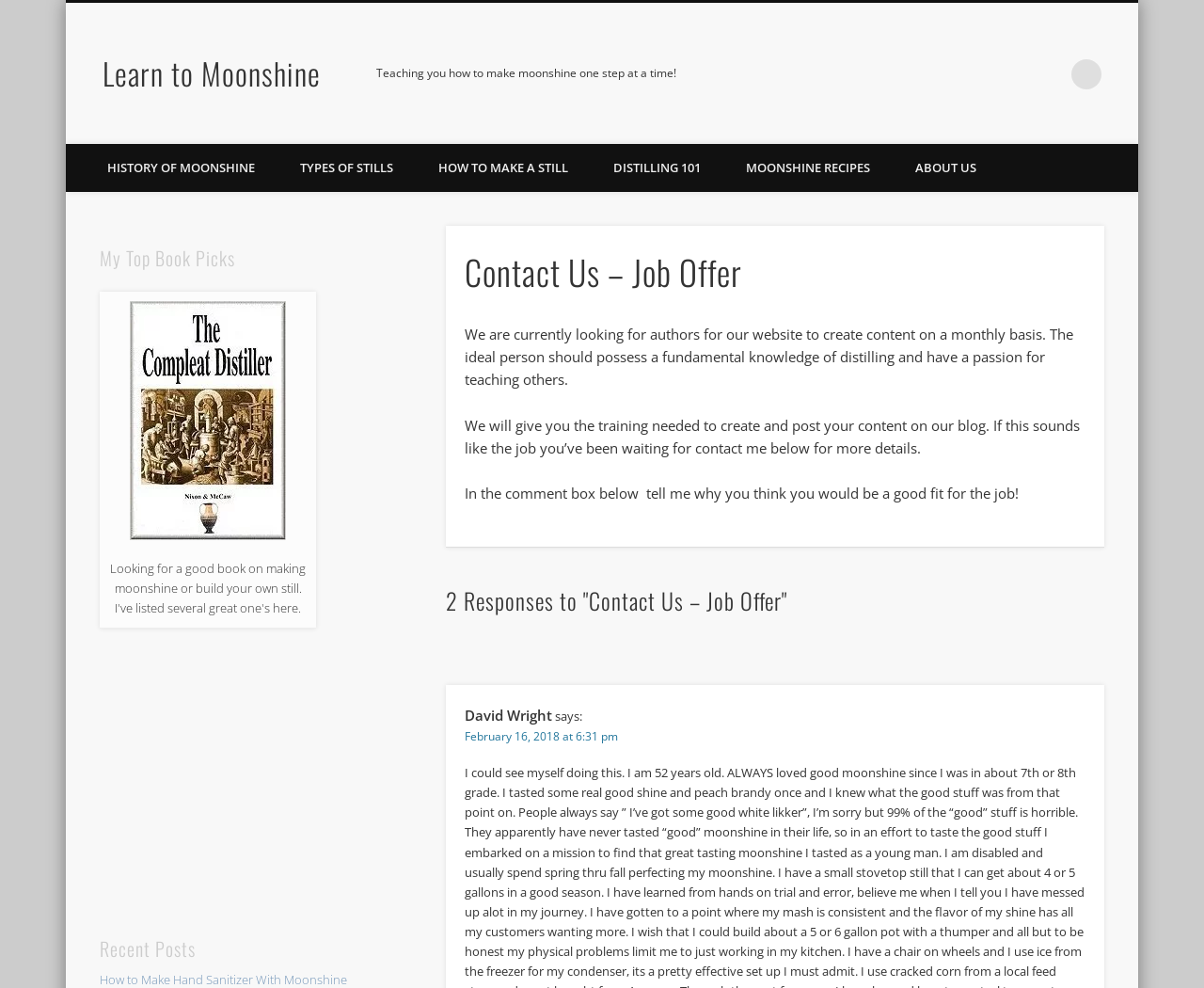Pinpoint the bounding box coordinates for the area that should be clicked to perform the following instruction: "Learn to Moonshine".

[0.085, 0.051, 0.266, 0.096]